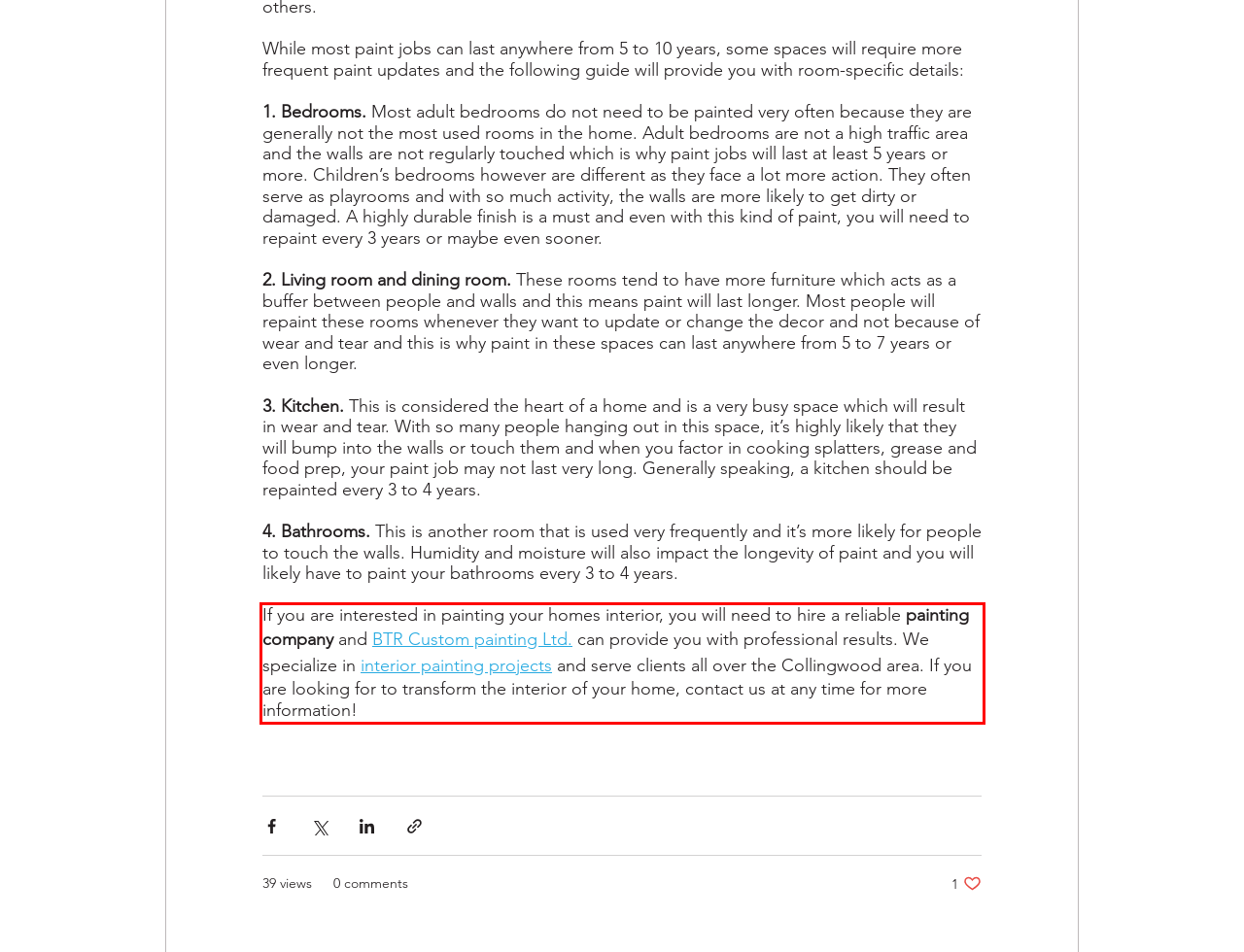You are provided with a screenshot of a webpage that includes a UI element enclosed in a red rectangle. Extract the text content inside this red rectangle.

If you are interested in painting your homes interior, you will need to hire a reliable painting company and BTR Custom painting Ltd. can provide you with professional results. We specialize in interior painting projects and serve clients all over the Collingwood area. If you are looking for to transform the interior of your home, contact us at any time for more information!